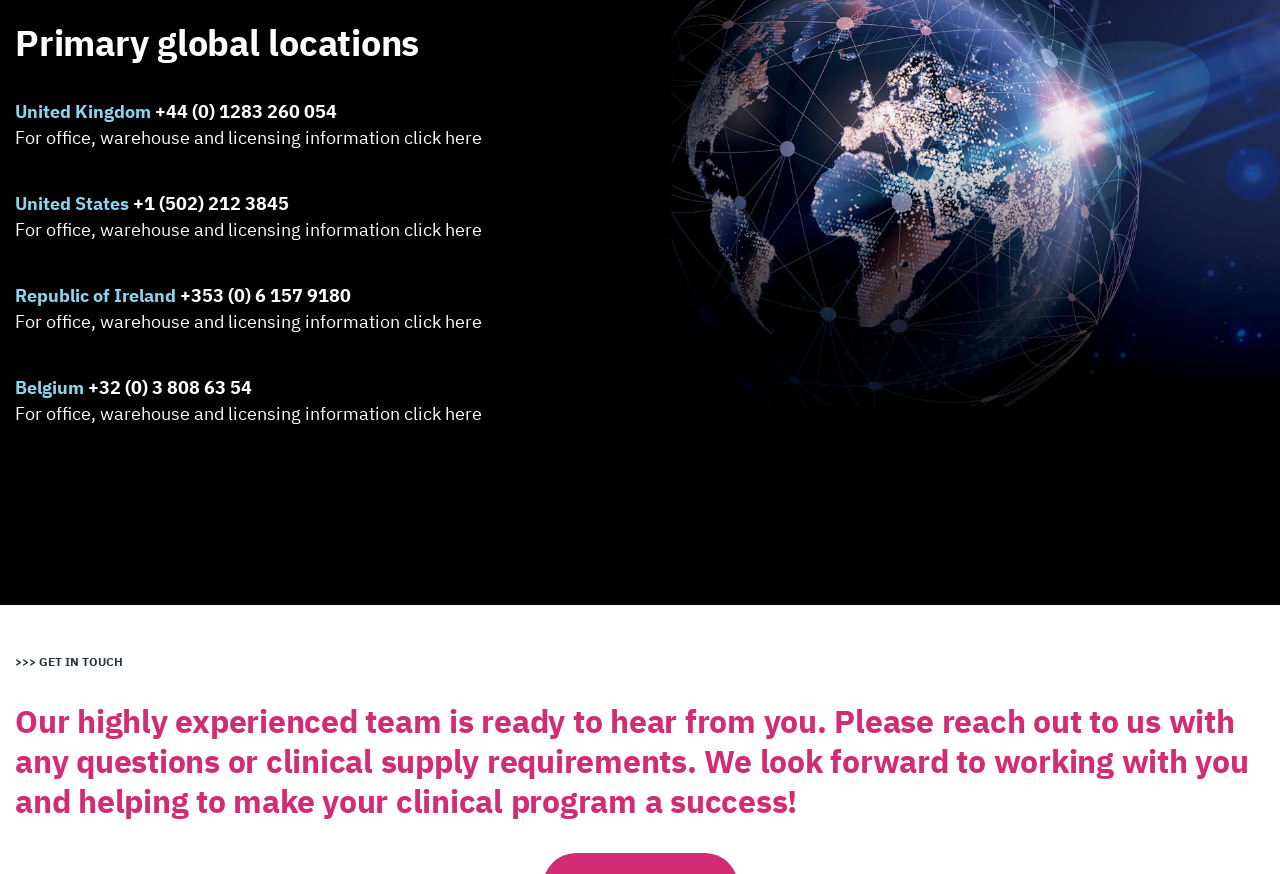Based on the image, please respond to the question with as much detail as possible:
What is the phone number for the United States office?

The webpage has a heading 'United States +1 (502) 212 3845 For office, warehouse and licensing information click here' which indicates that the phone number for the United States office is +1 (502) 212 3845.